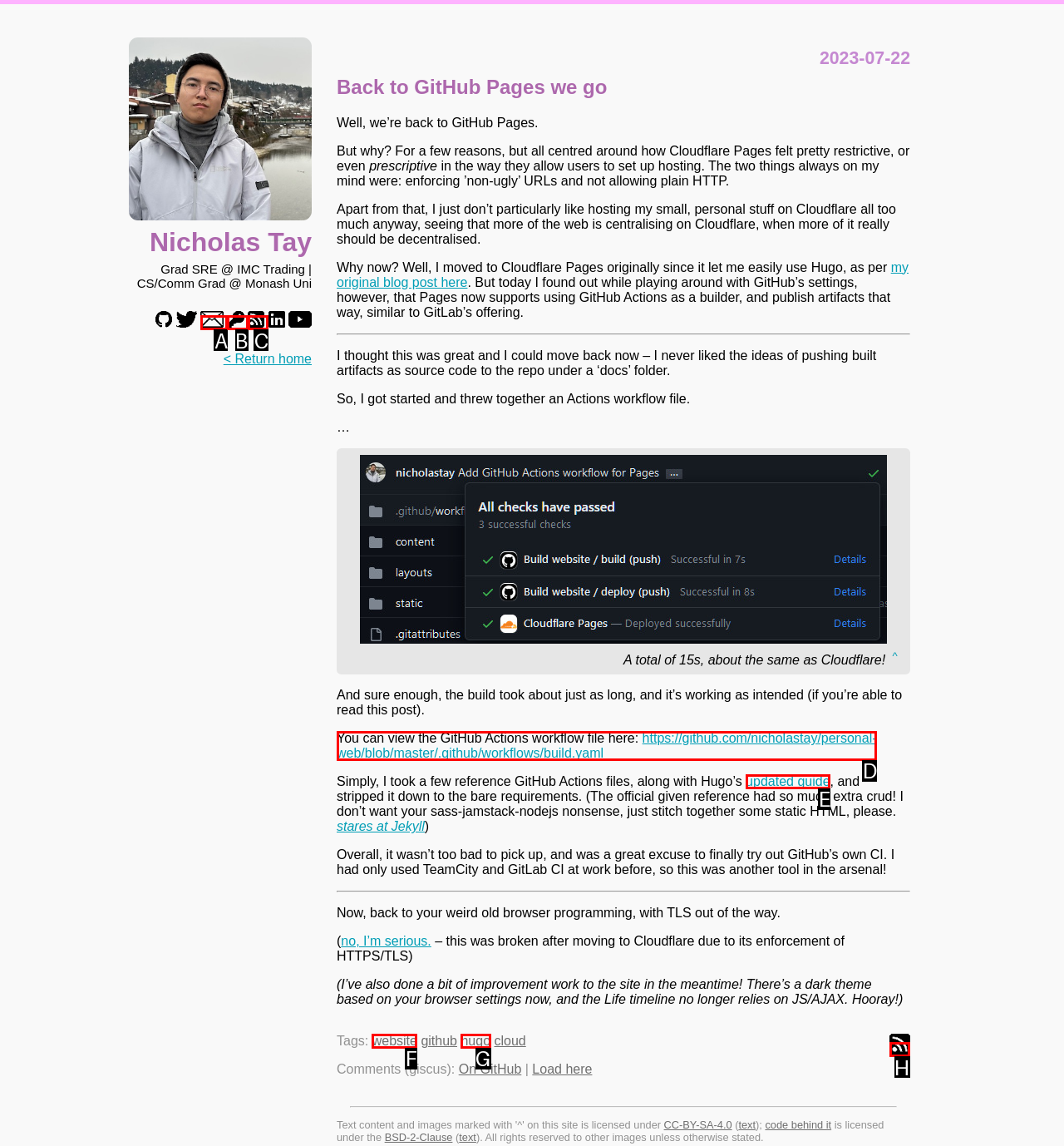Show which HTML element I need to click to perform this task: Subscribe to the RSS Feed Answer with the letter of the correct choice.

H